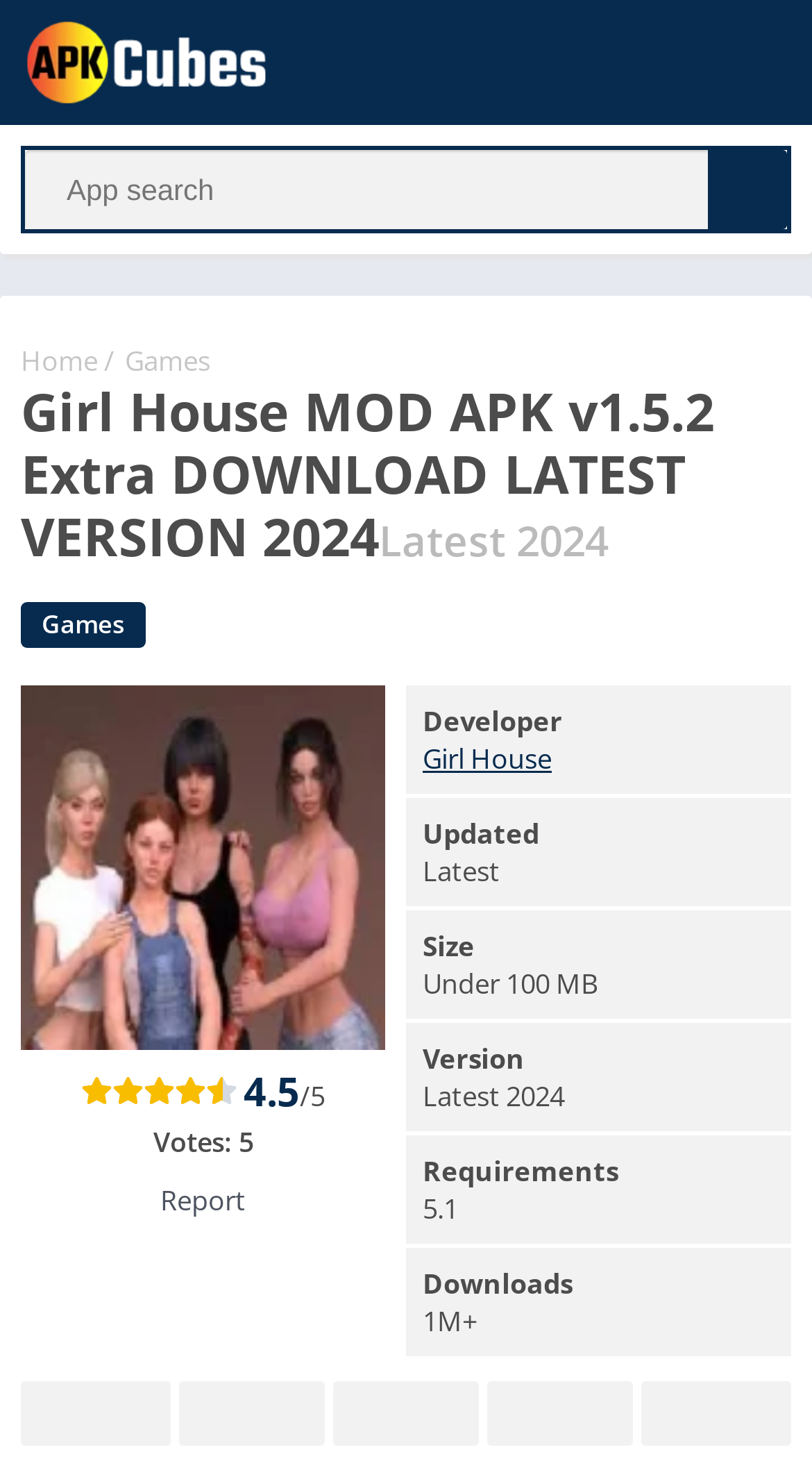Provide the bounding box coordinates of the HTML element described by the text: "Girl House". The coordinates should be in the format [left, top, right, bottom] with values between 0 and 1.

[0.521, 0.503, 0.679, 0.529]